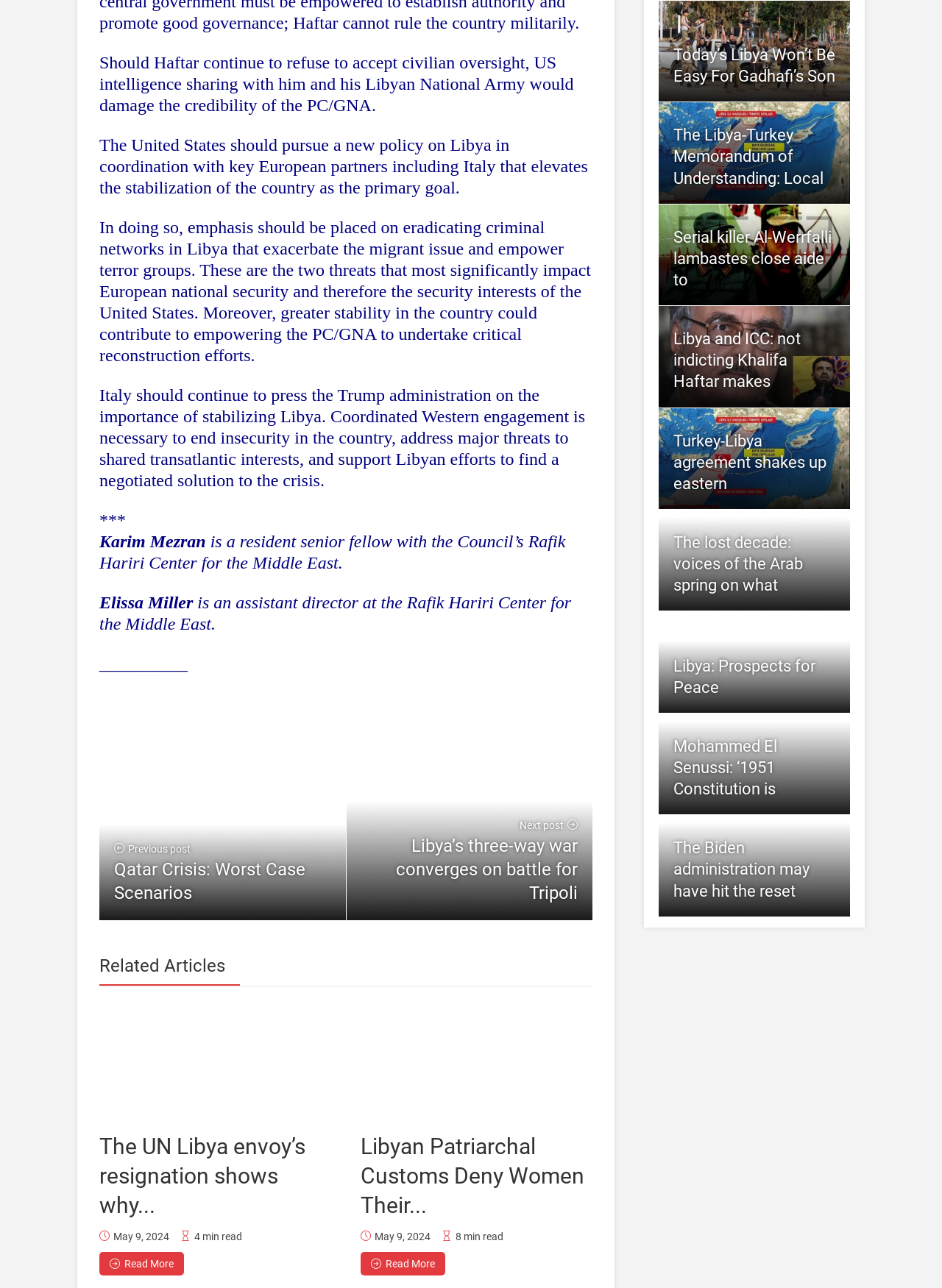Given the element description 1023, specify the bounding box coordinates of the corresponding UI element in the format (top-left x, top-left y, bottom-right x, bottom-right y). All values must be between 0 and 1.

None